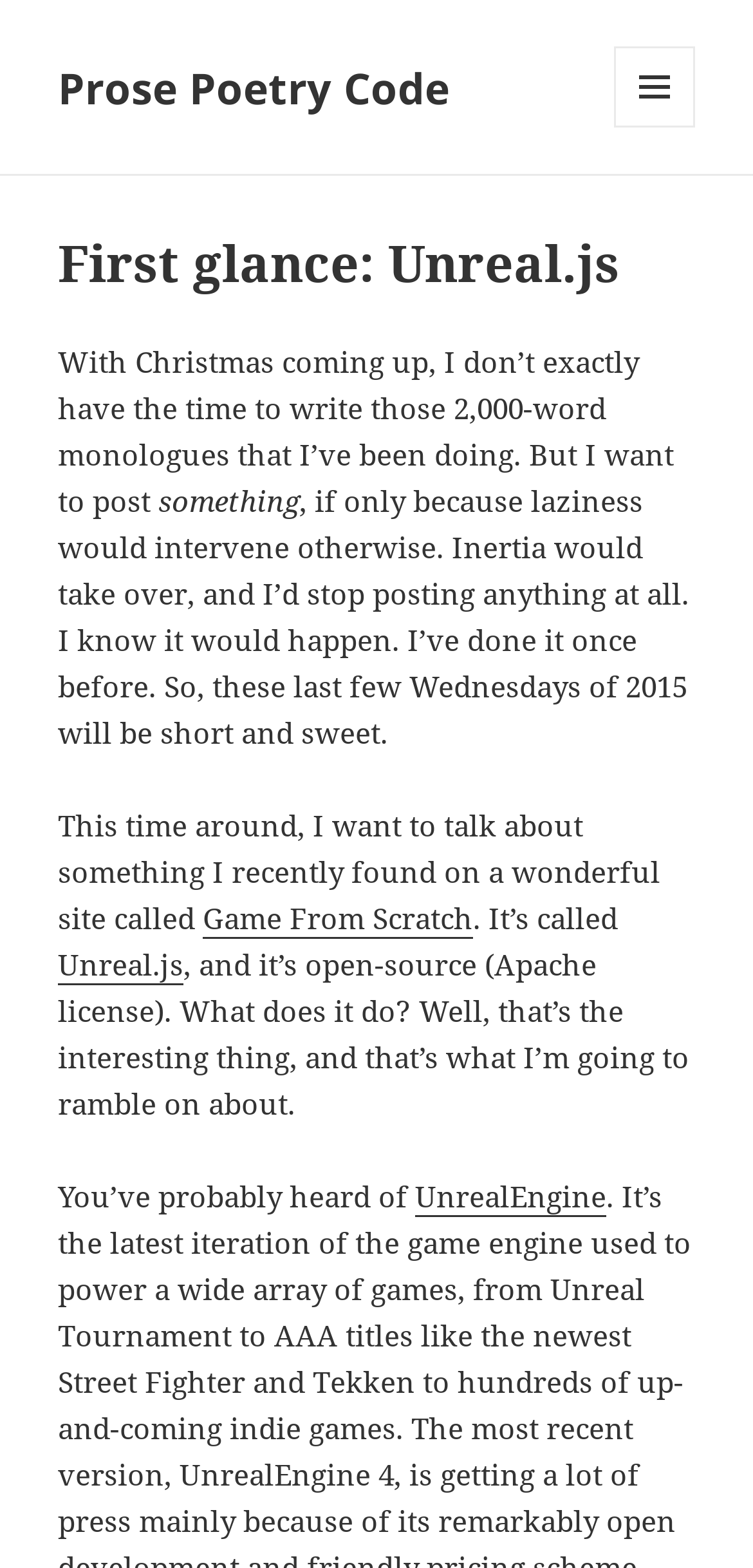What is the author going to talk about?
Using the image as a reference, deliver a detailed and thorough answer to the question.

The author mentions that they want to talk about Unreal.js, which they recently found on Game From Scratch, and its interesting features.